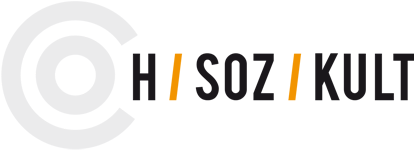Provide a brief response to the question below using a single word or phrase: 
What colors are used in the logo design?

Black and orange